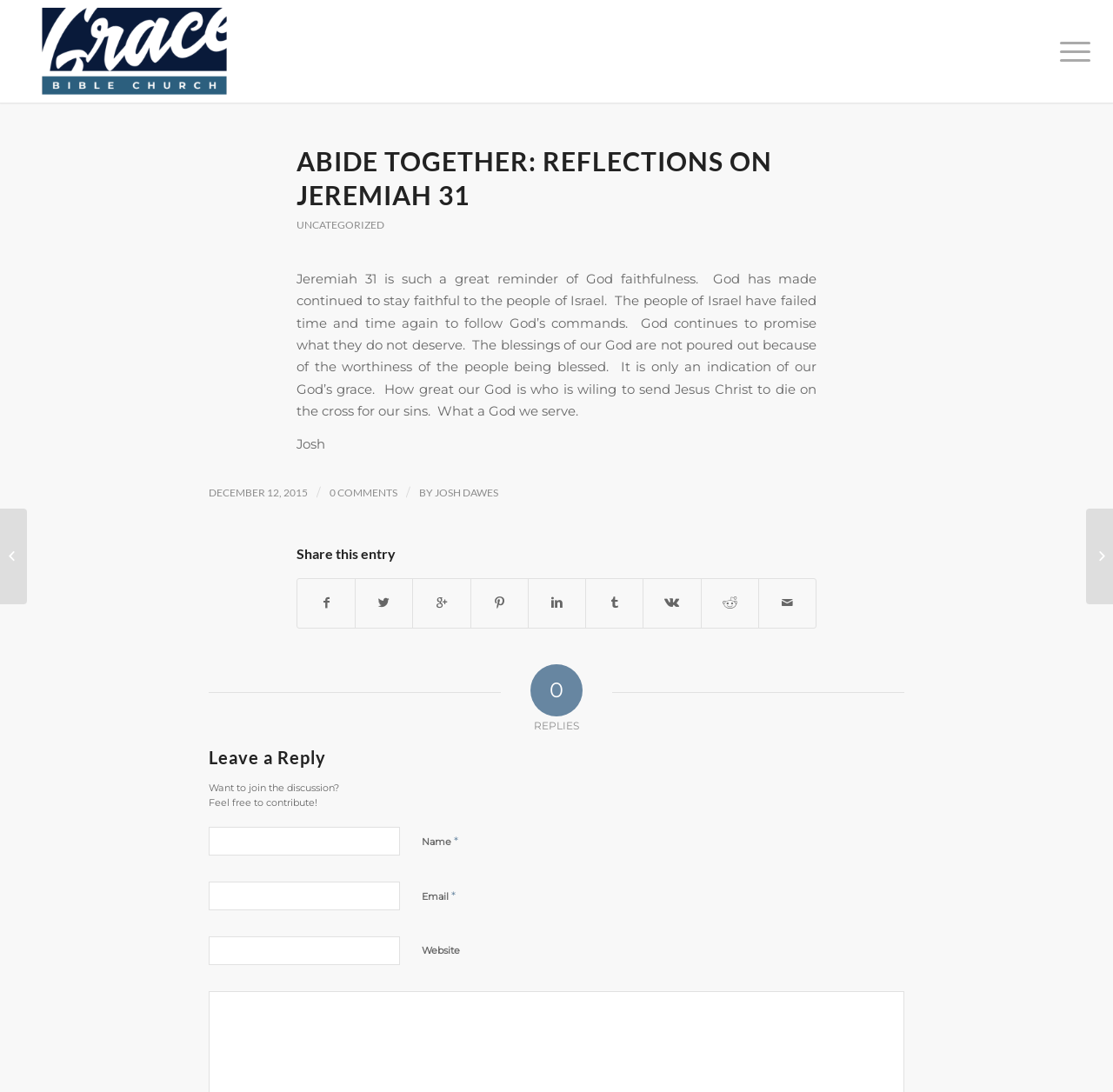Locate the bounding box of the UI element described by: "Uncategorized" in the given webpage screenshot.

[0.266, 0.2, 0.345, 0.212]